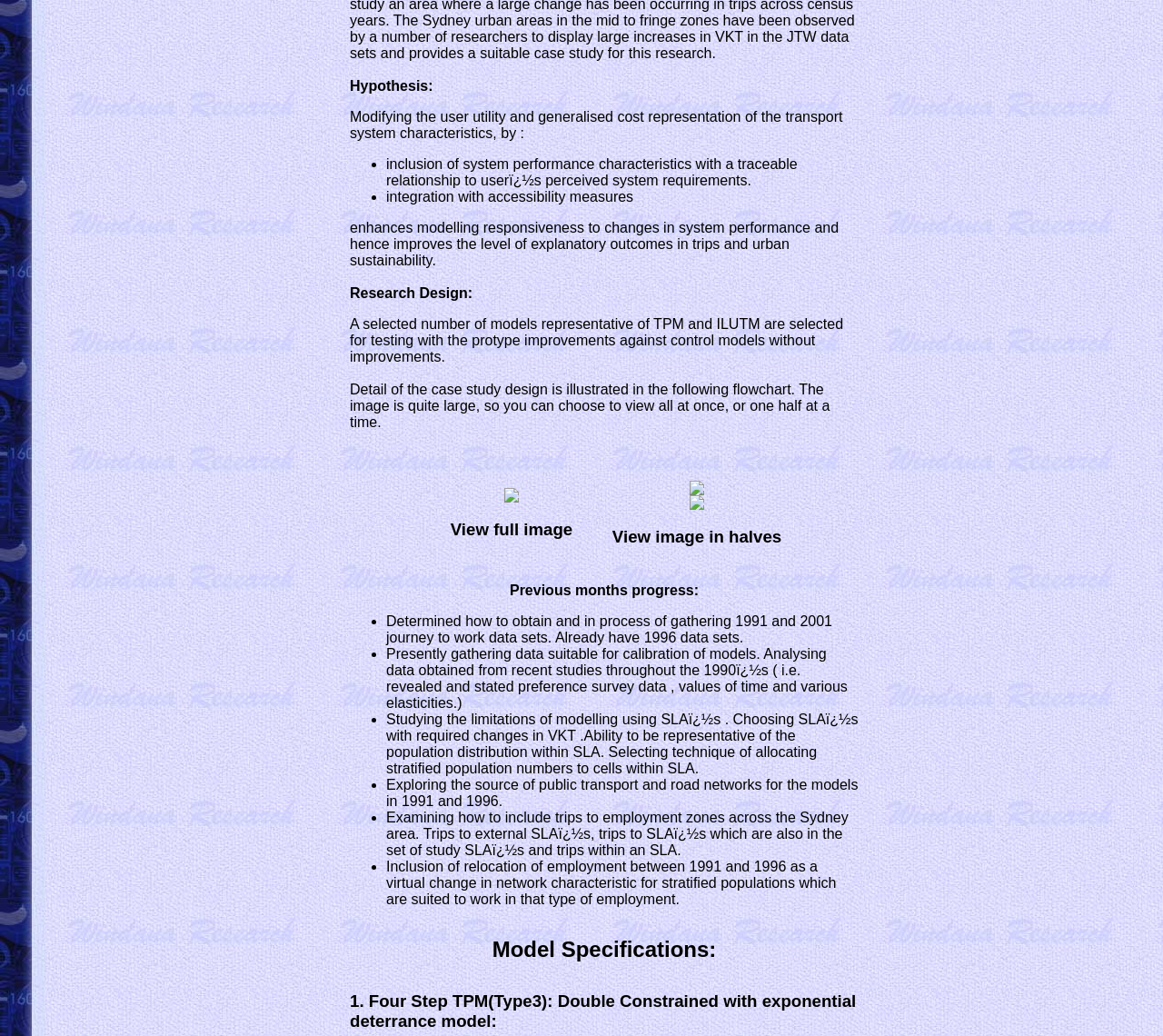Identify the bounding box coordinates for the UI element described as follows: Previous months progress:. Use the format (top-left x, top-left y, bottom-right x, bottom-right y) and ensure all values are floating point numbers between 0 and 1.

[0.438, 0.563, 0.601, 0.578]